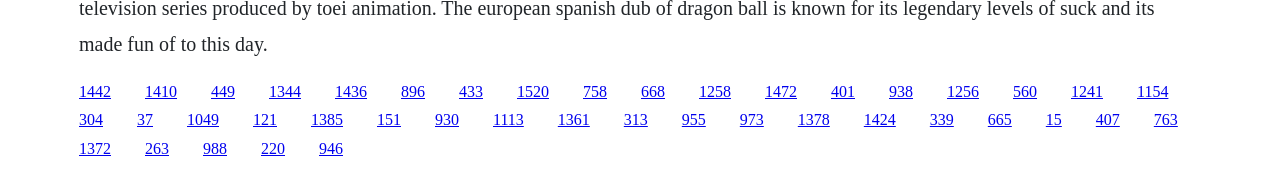Could you indicate the bounding box coordinates of the region to click in order to complete this instruction: "Check Chemical Composition of En8 Round Bar".

None